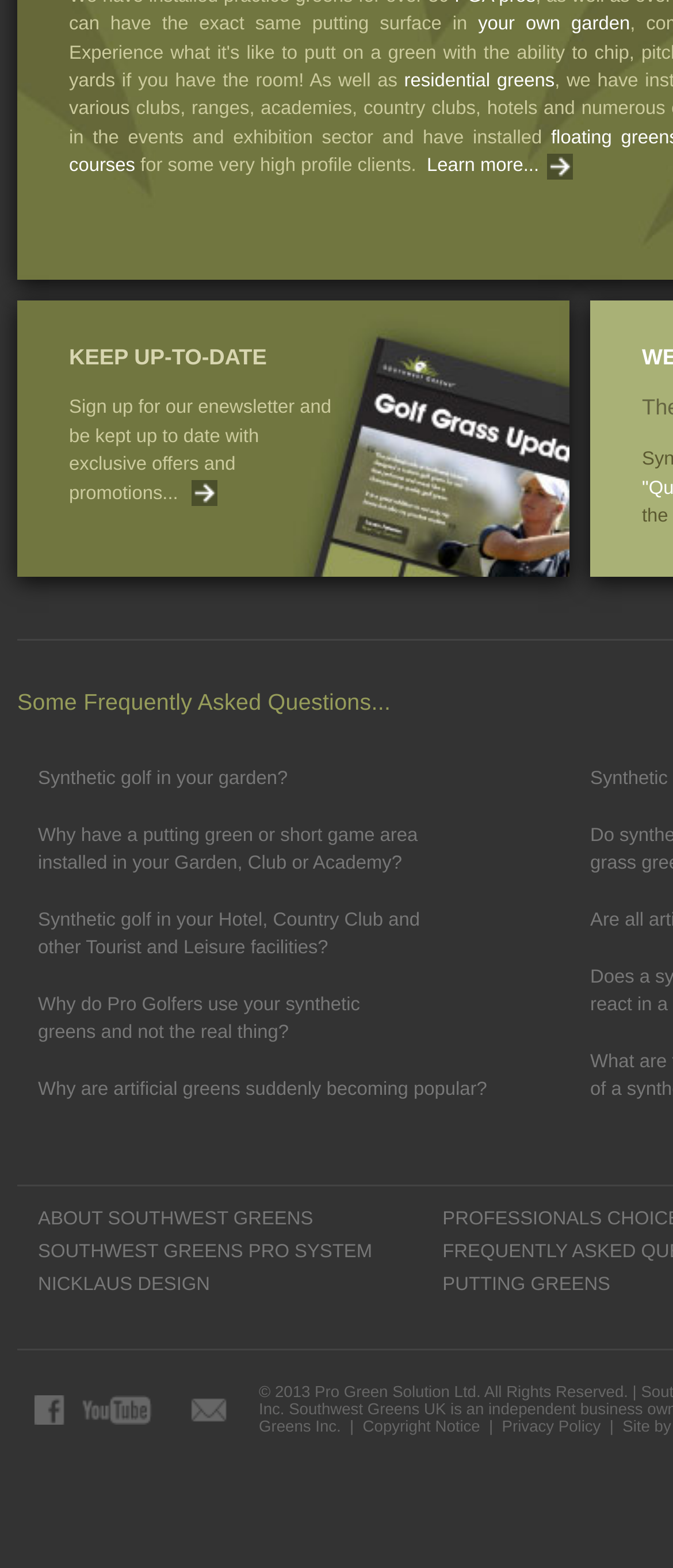Bounding box coordinates are specified in the format (top-left x, top-left y, bottom-right x, bottom-right y). All values are floating point numbers bounded between 0 and 1. Please provide the bounding box coordinate of the region this sentence describes: SOUTHWEST GREENS PRO SYSTEM

[0.056, 0.792, 0.553, 0.805]